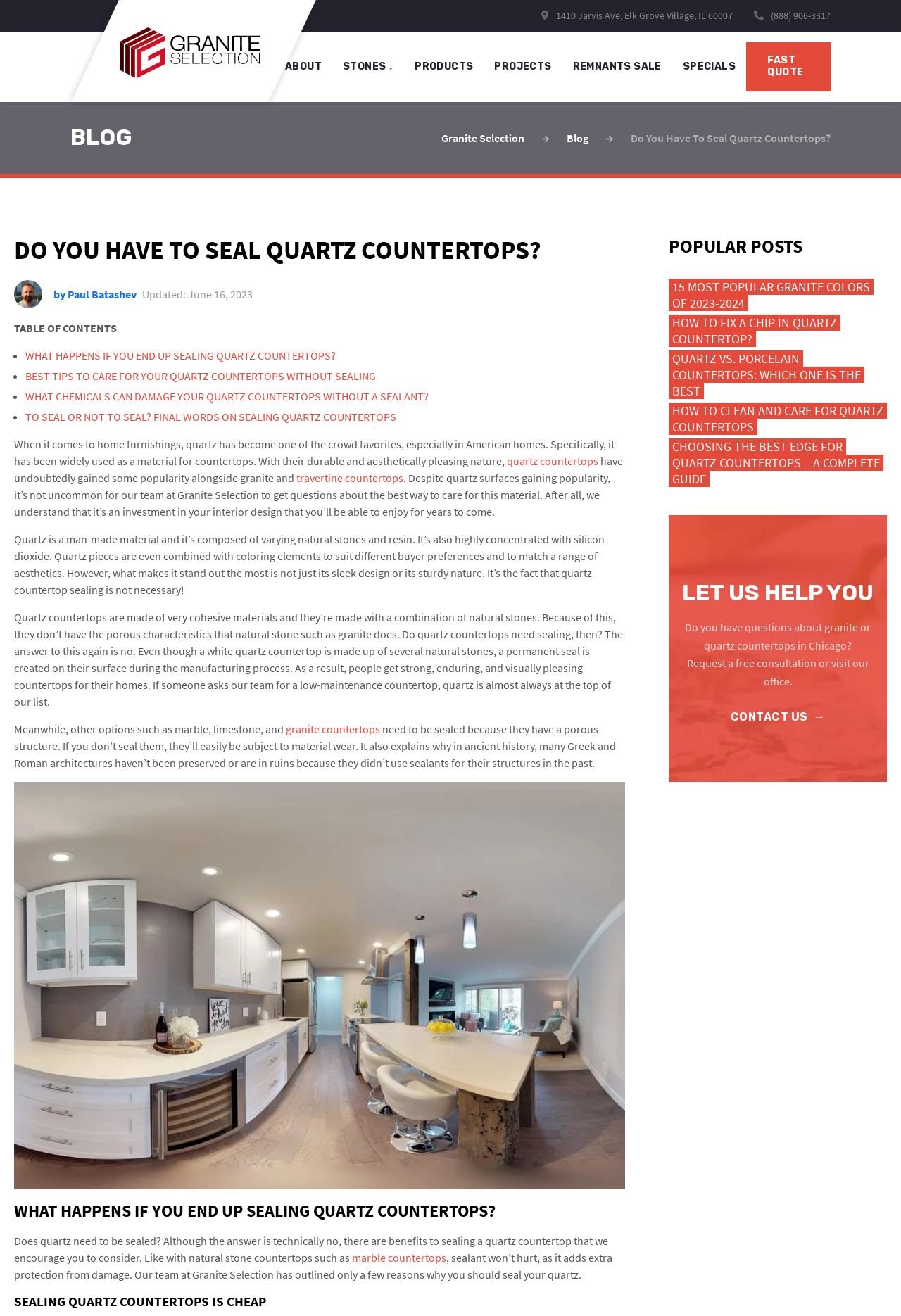What is the material composed of quartz countertops?
Using the image as a reference, give an elaborate response to the question.

According to the blog post, quartz countertops are made of natural stones and resin, which is mentioned in the sentence 'Quartz is a man-made material and it’s composed of varying natural stones and resin.'